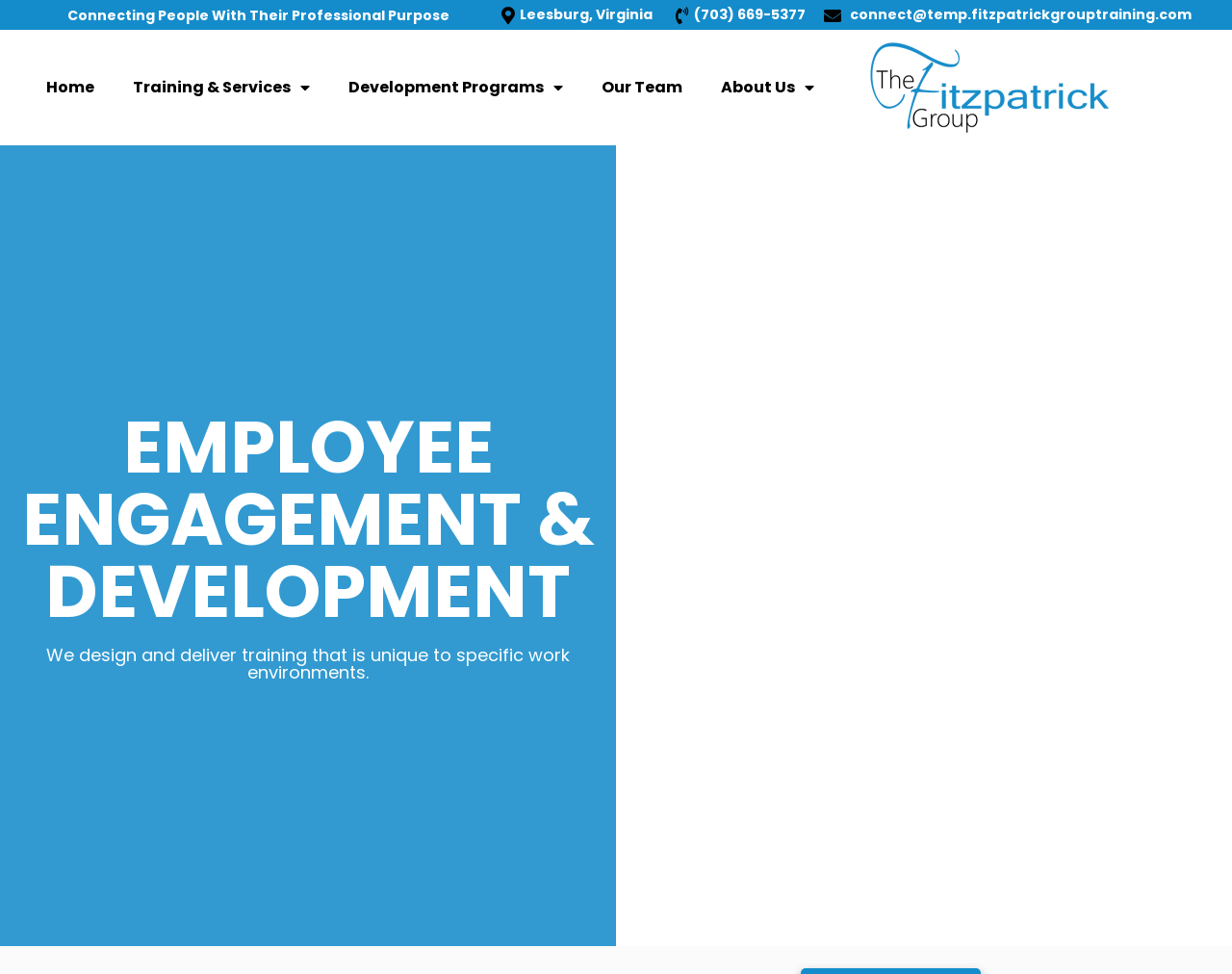Extract the bounding box coordinates for the UI element described as: "Development Programs".

[0.267, 0.067, 0.472, 0.113]